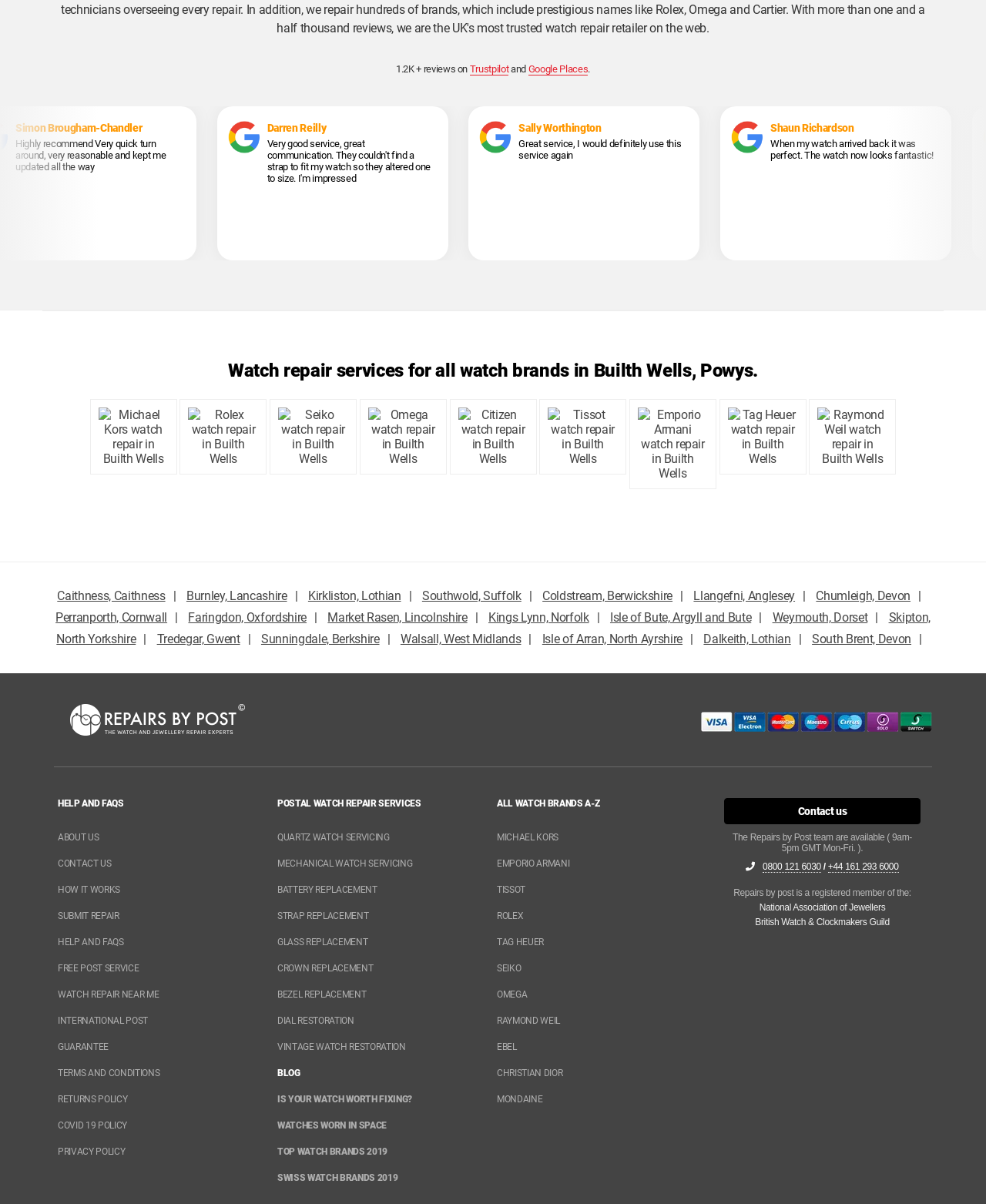Please locate the bounding box coordinates of the region I need to click to follow this instruction: "Click on Trustpilot".

[0.476, 0.052, 0.516, 0.063]